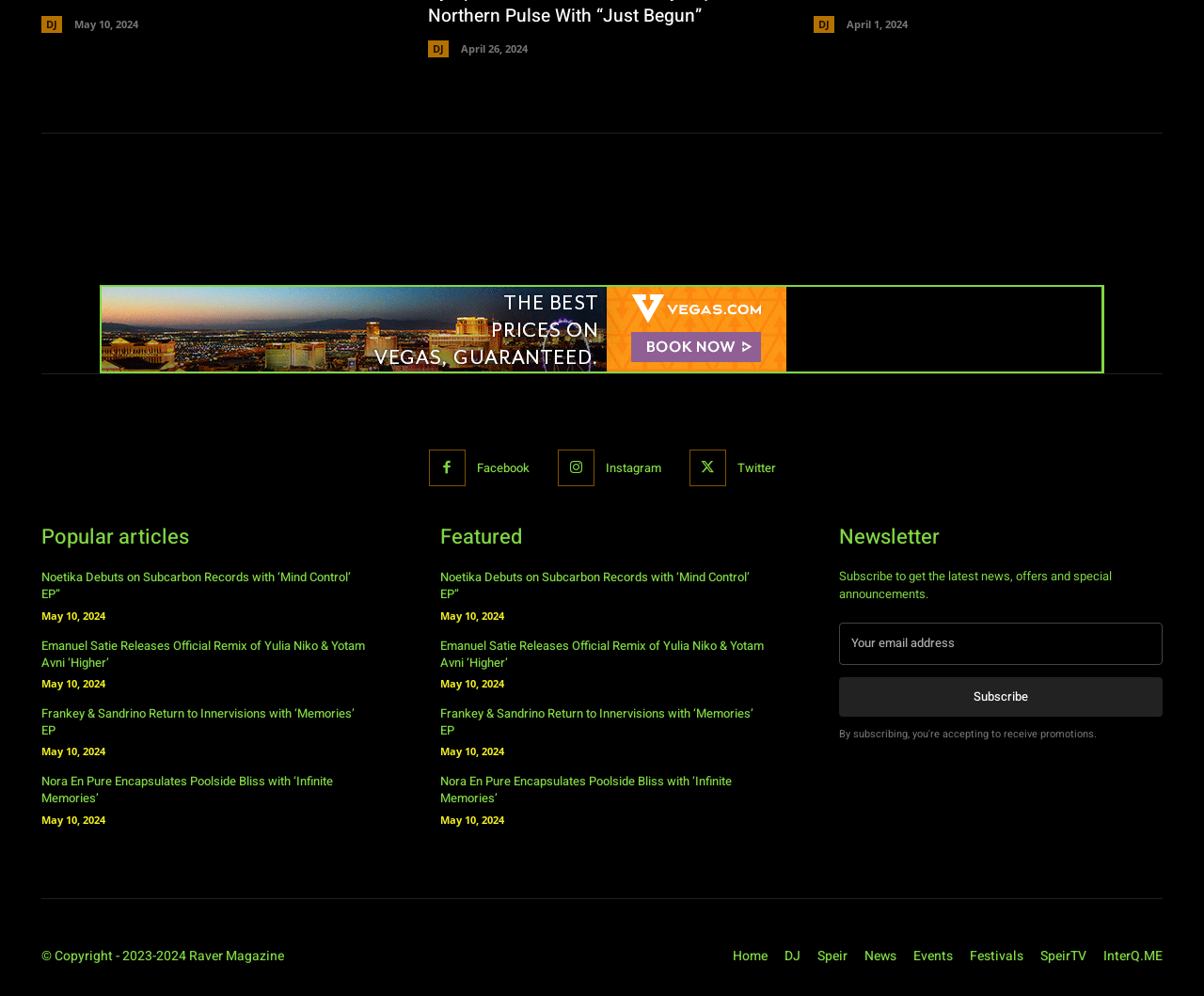Locate the bounding box coordinates of the clickable region to complete the following instruction: "Read the article by Sanket Goyal."

None